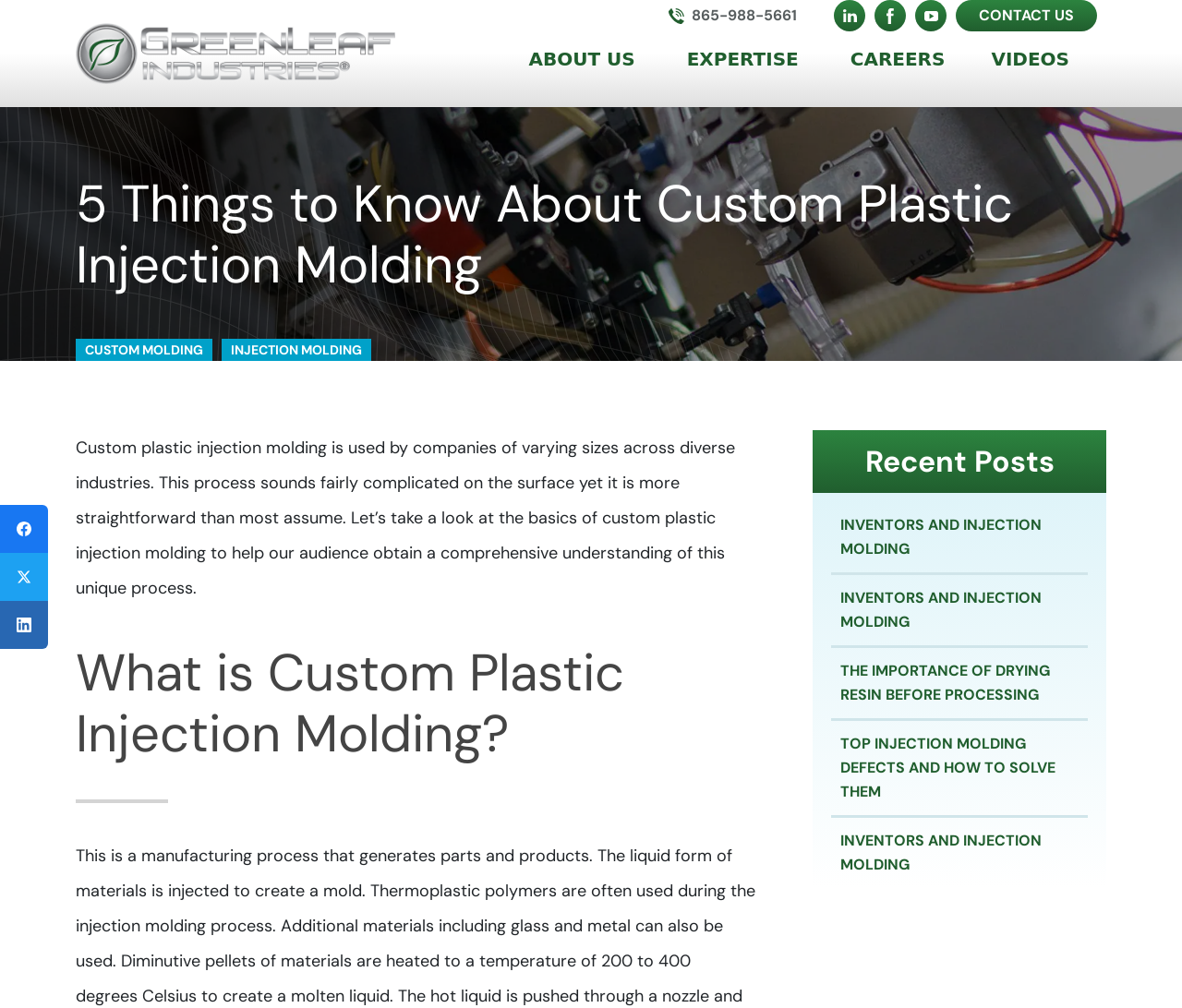Find the bounding box of the UI element described as: "Inventors and Injection Molding". The bounding box coordinates should be given as four float values between 0 and 1, i.e., [left, top, right, bottom].

[0.703, 0.499, 0.92, 0.571]